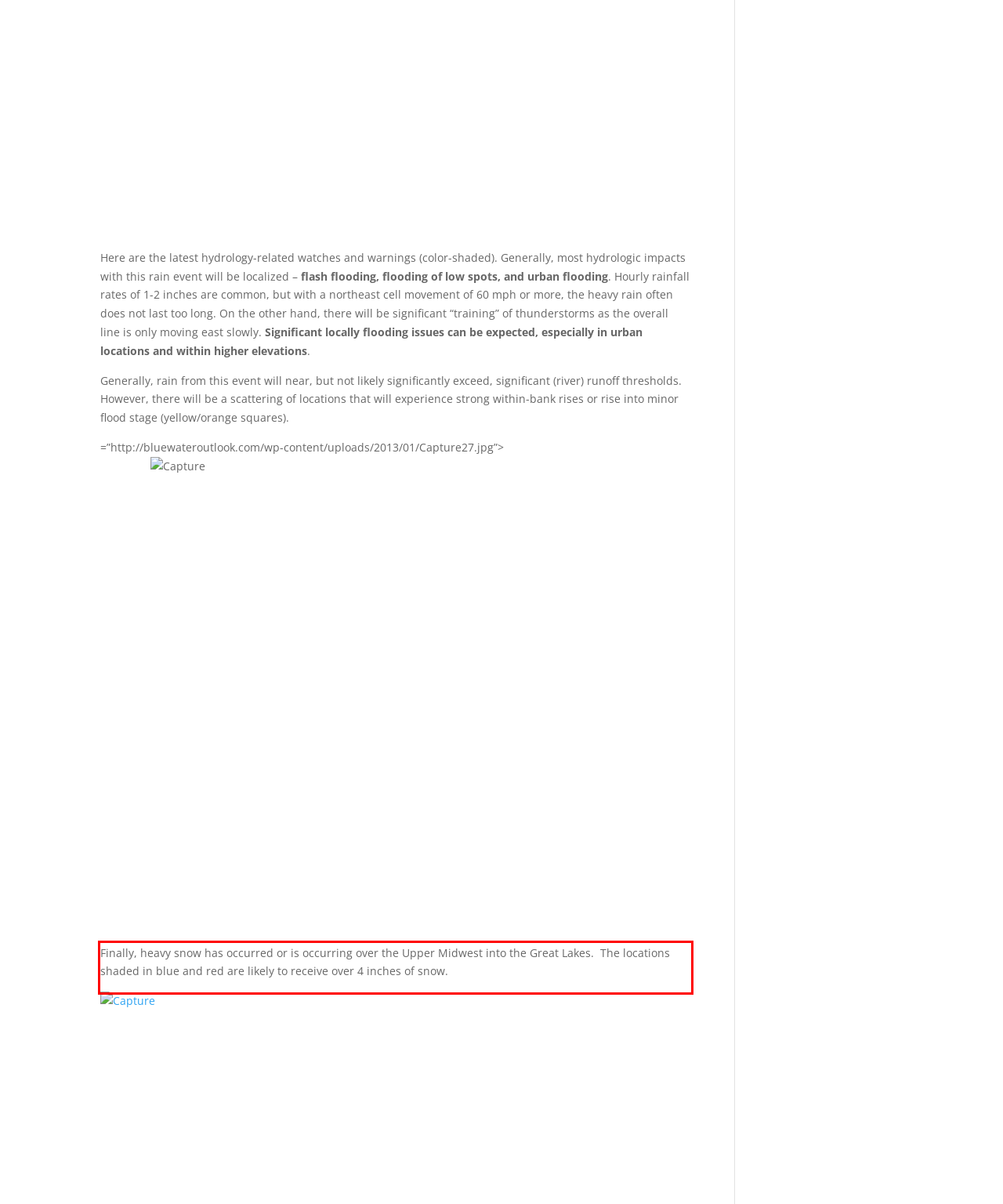Using the webpage screenshot, recognize and capture the text within the red bounding box.

Finally, heavy snow has occurred or is occurring over the Upper Midwest into the Great Lakes. The locations shaded in blue and red are likely to receive over 4 inches of snow.